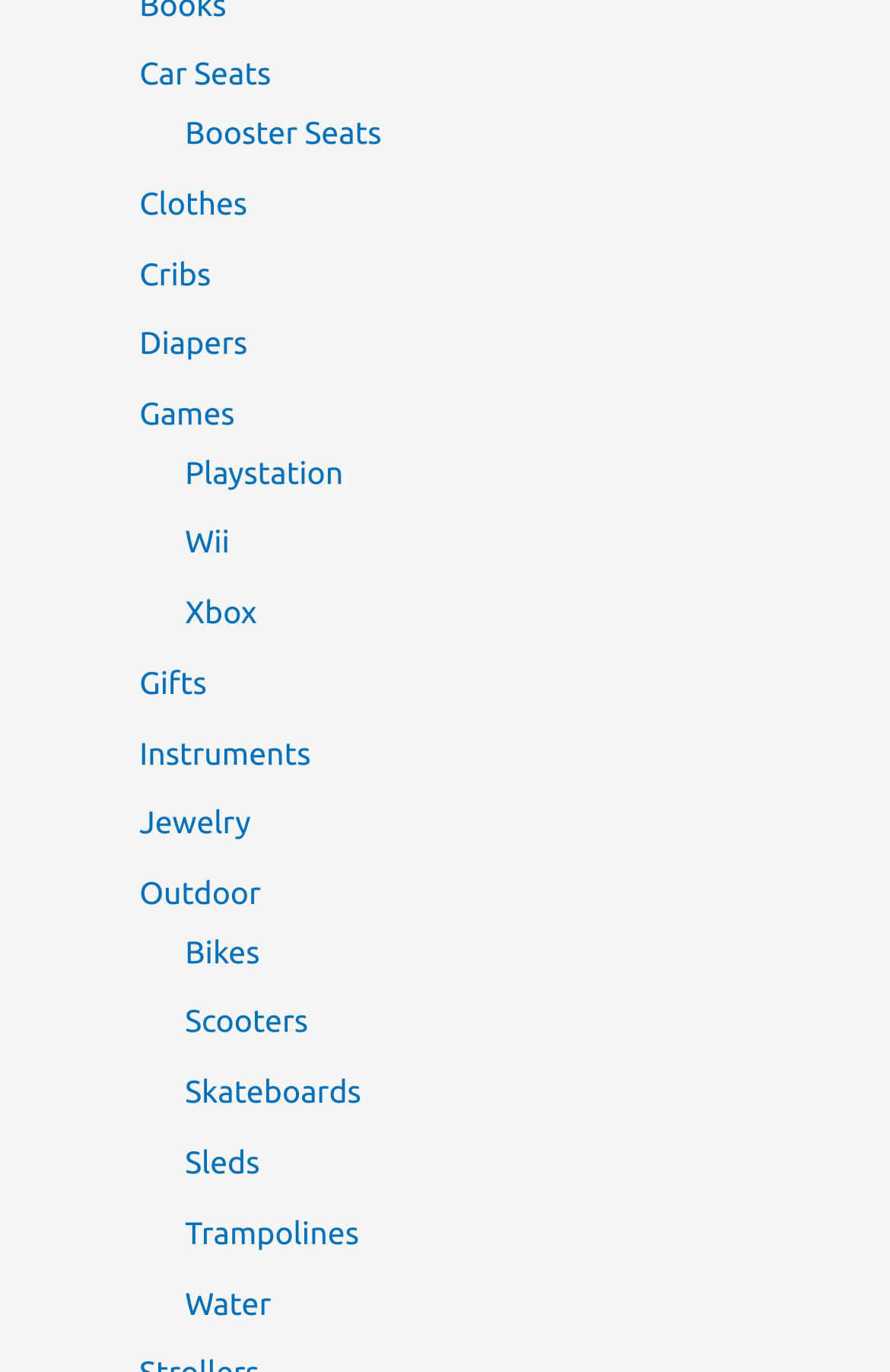Determine the bounding box coordinates of the region I should click to achieve the following instruction: "Browse Outdoor products". Ensure the bounding box coordinates are four float numbers between 0 and 1, i.e., [left, top, right, bottom].

[0.157, 0.638, 0.293, 0.664]